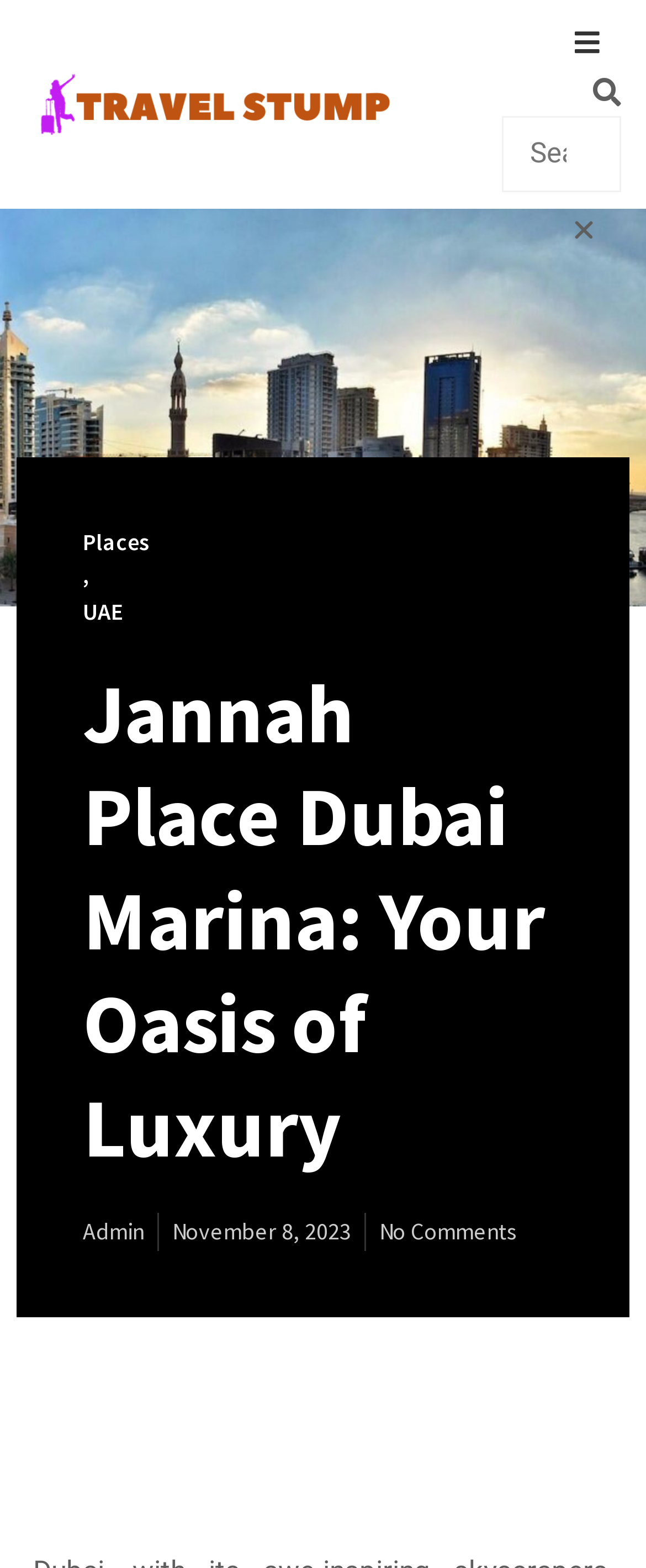Describe all the significant parts and information present on the webpage.

The webpage is about Jannah Place Dubai Marina, a luxurious retreat in Dubai. At the top left corner, there is a link to "travelstump.com" accompanied by an image of the same name. On the top right corner, there is a search bar with a "Search" button and a "Close this search box" button. 

Below the search bar, there is a large image of Jannah Place Dubai Marina, spanning the entire width of the page. 

Underneath the image, there are three links: "Places", "UAE", separated by commas. 

The main content of the page is headed by "Jannah Place Dubai Marina: Your Oasis of Luxury", which is a prominent heading. 

At the bottom of the page, there are three links: "Admin", "November 8, 2023", and "No Comments". The "November 8, 2023" link also contains a time element.